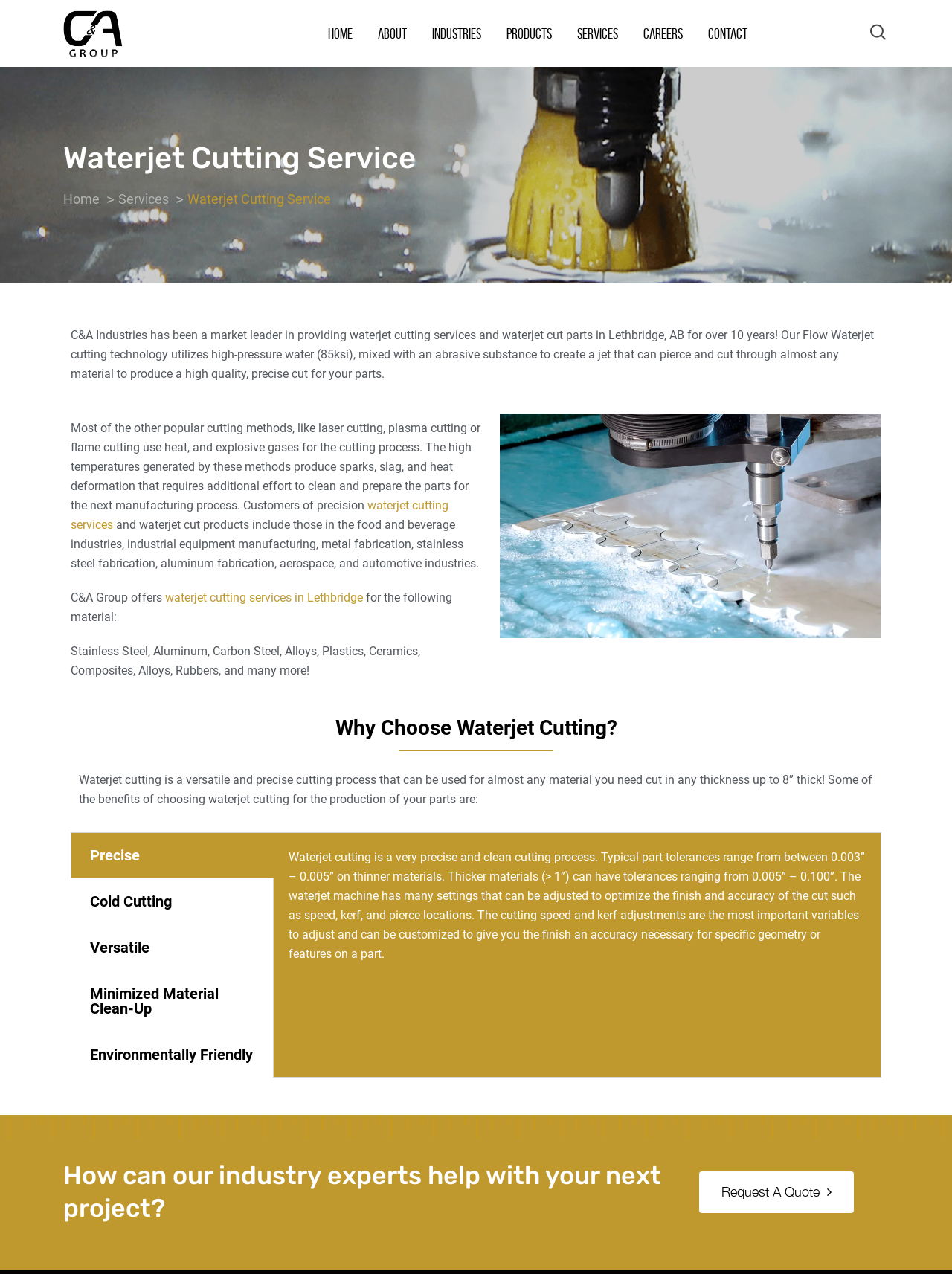Locate the bounding box coordinates of the clickable region to complete the following instruction: "Read the blog post 'Back to Business in Iran After the Nuclear Deal'."

None